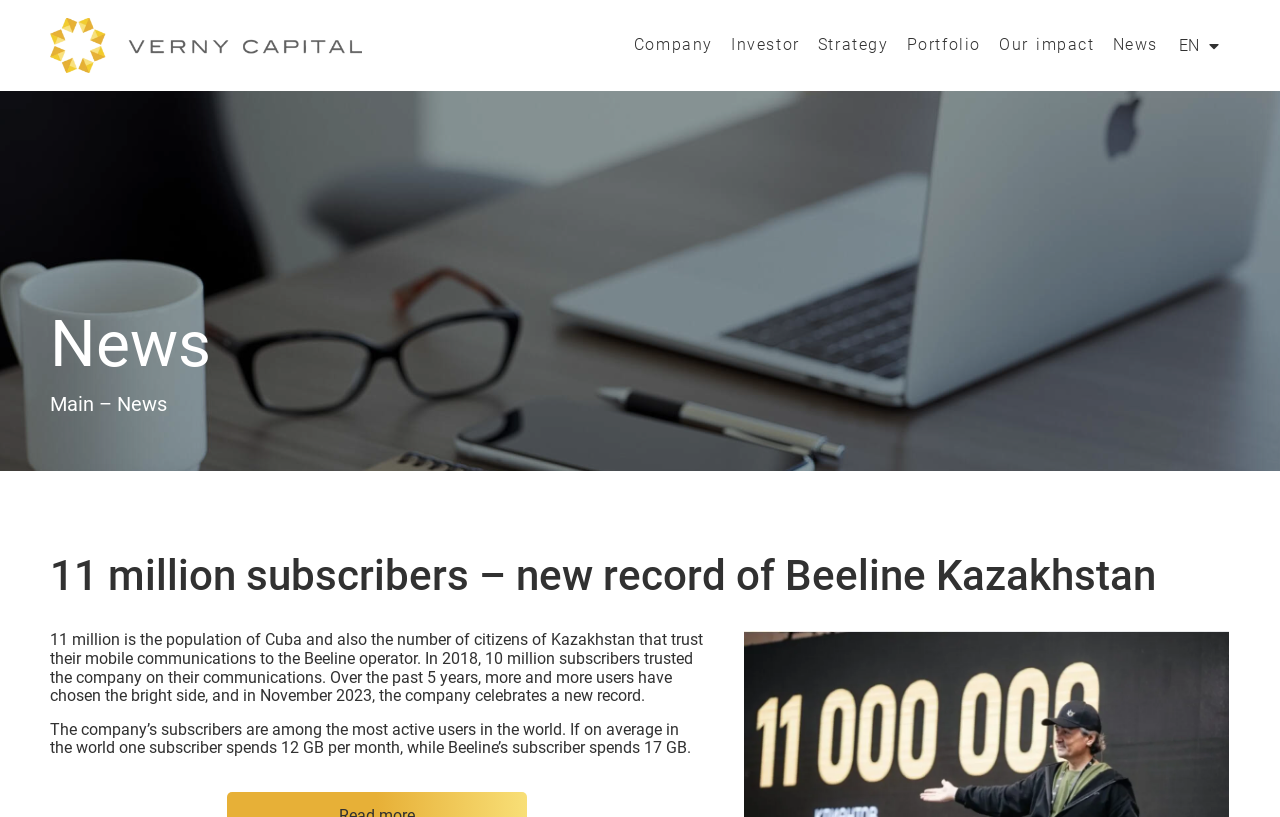Pinpoint the bounding box coordinates of the element to be clicked to execute the instruction: "Read the 'News' section".

[0.039, 0.368, 0.961, 0.475]